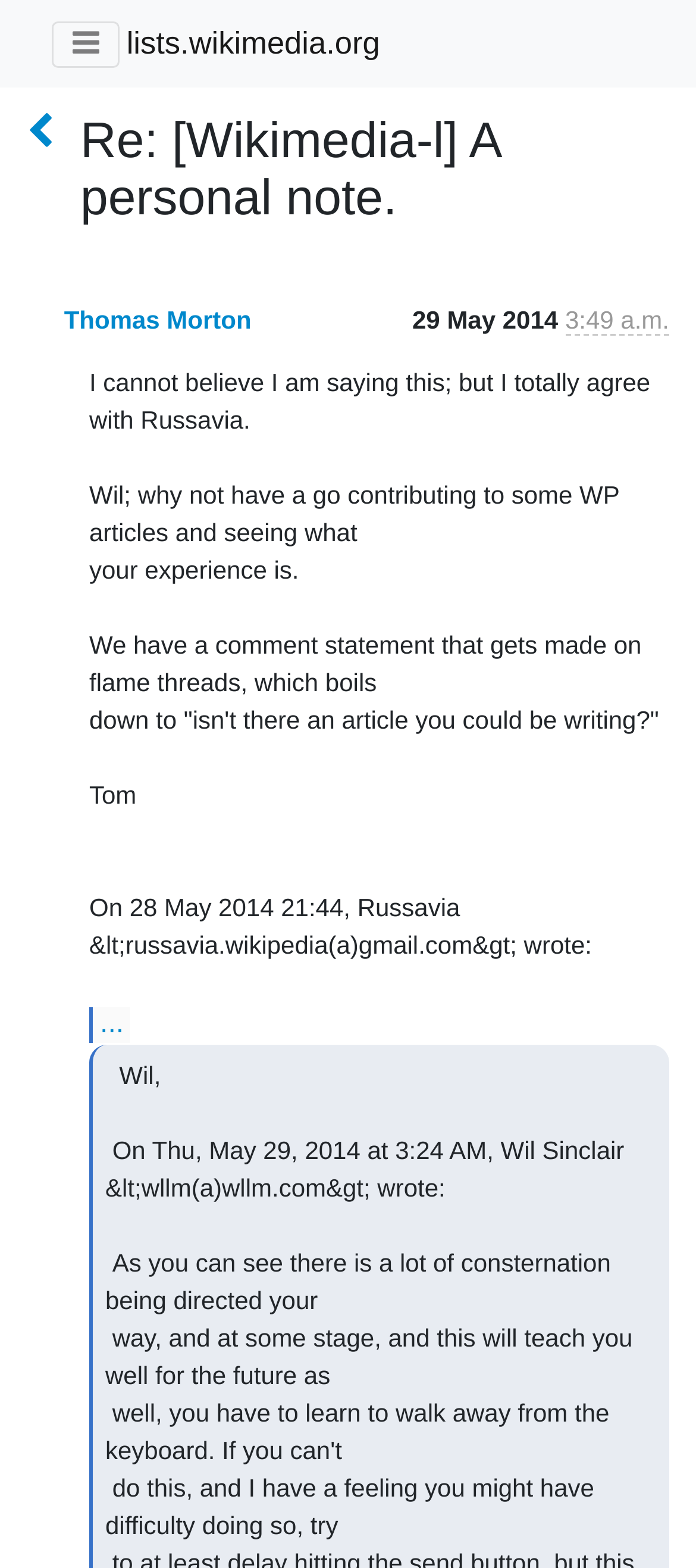What is the link above the message body?
Please provide an in-depth and detailed response to the question.

I found the link by looking at the link element with bounding box coordinates [0.182, 0.008, 0.546, 0.048] which is located above the message body